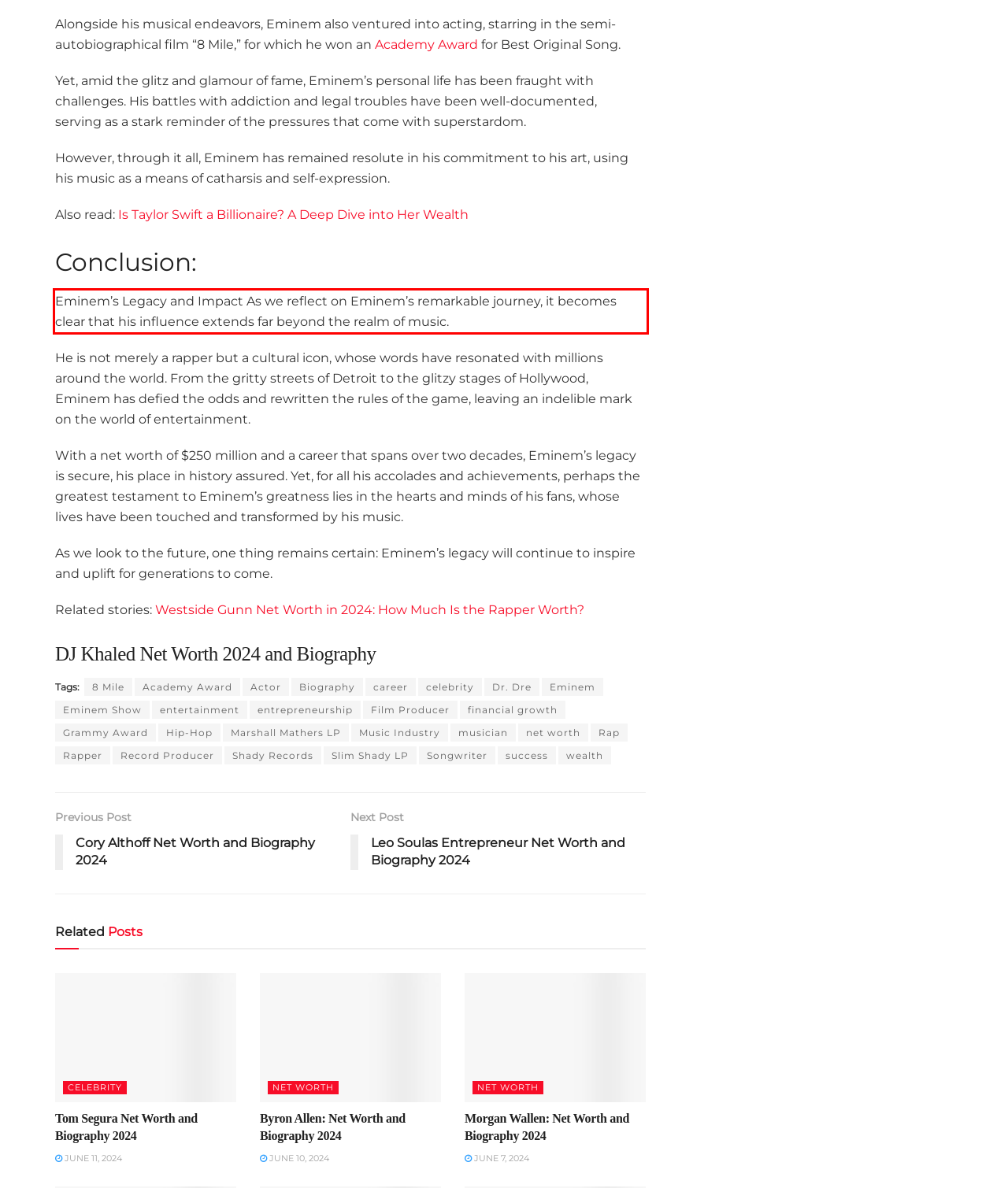Your task is to recognize and extract the text content from the UI element enclosed in the red bounding box on the webpage screenshot.

Eminem’s Legacy and Impact As we reflect on Eminem’s remarkable journey, it becomes clear that his influence extends far beyond the realm of music.